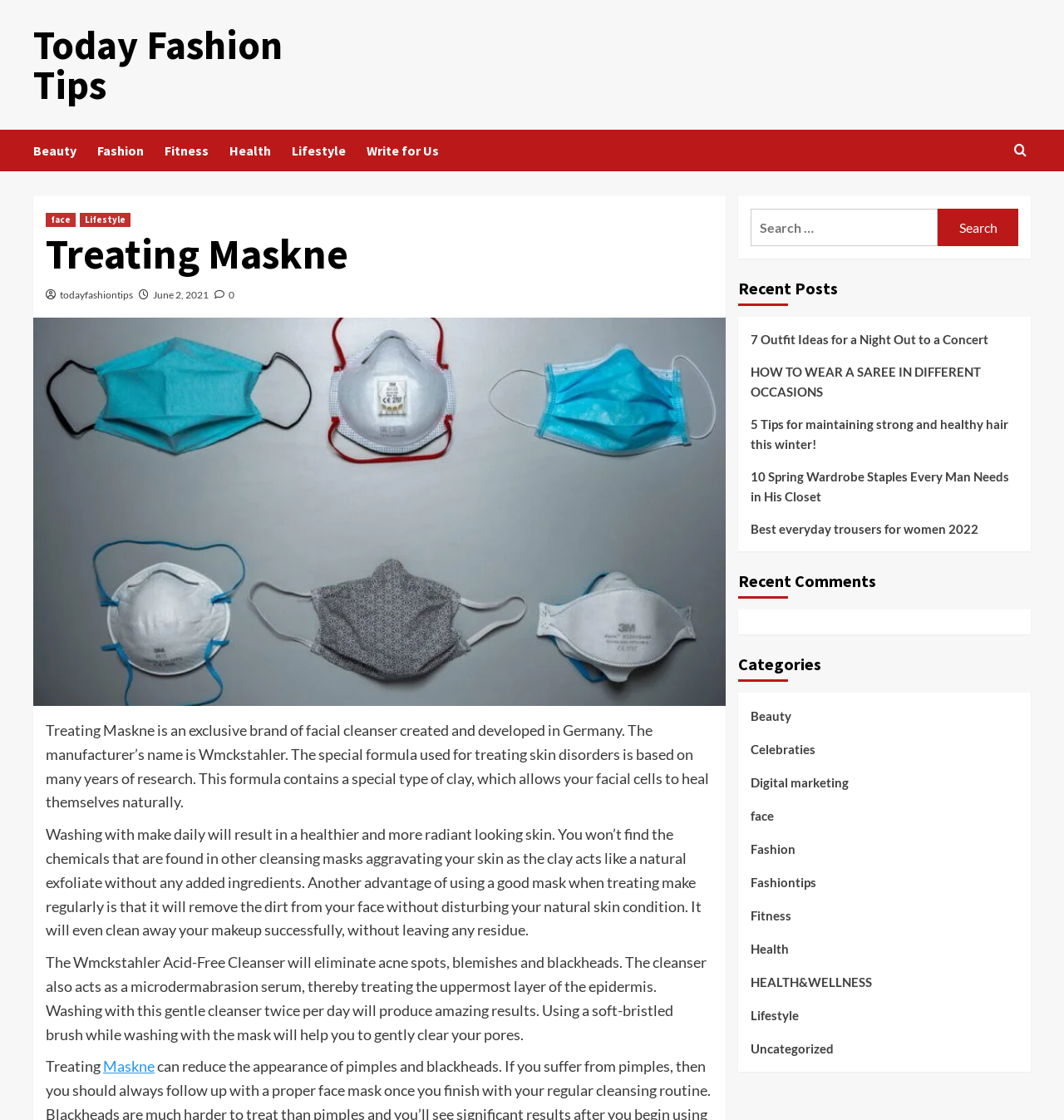Please respond to the question using a single word or phrase:
What is the category of the post '7 Outfit Ideas for a Night Out to a Concert'?

Fashion